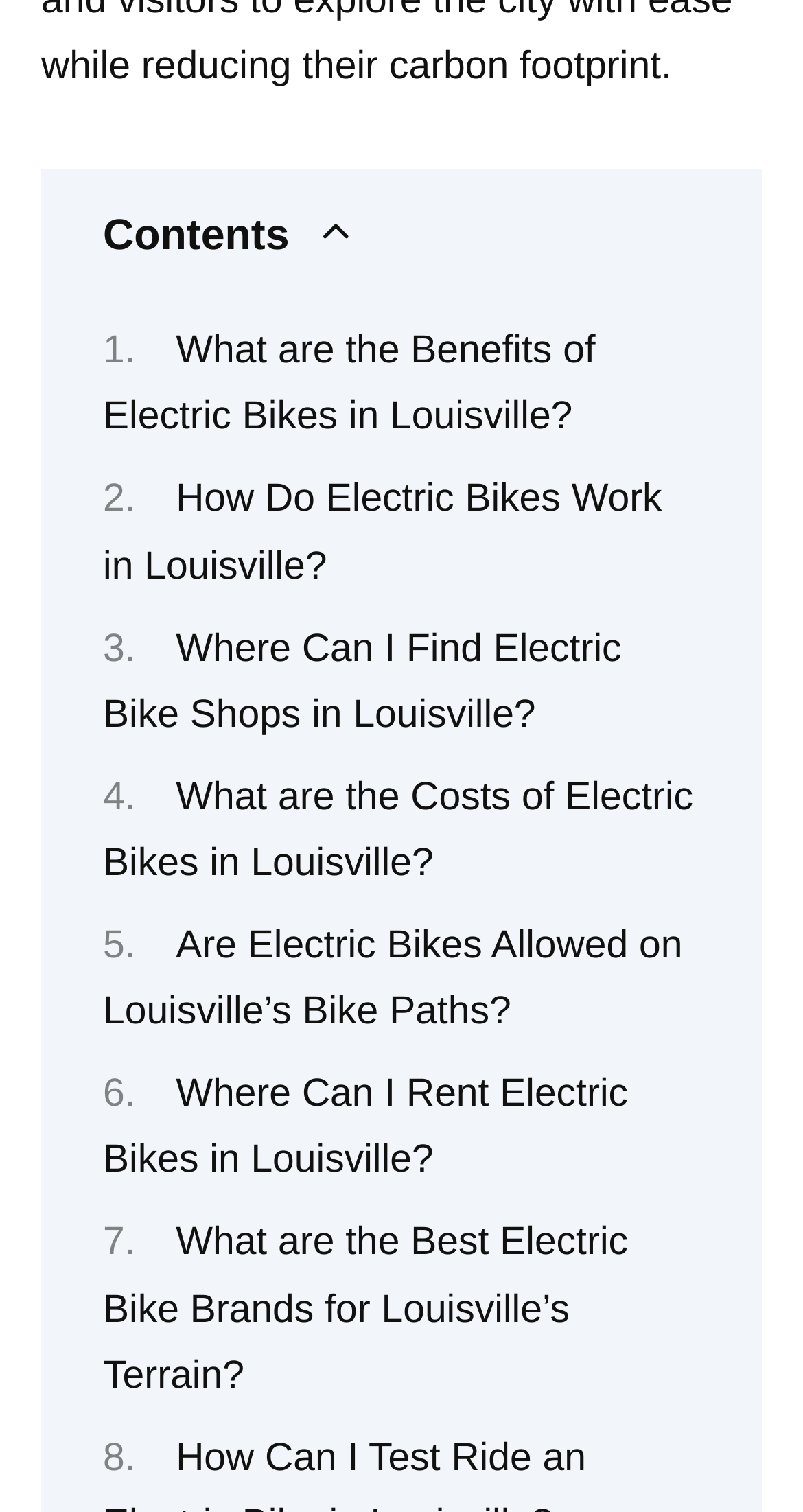How many links are there on the webpage?
Provide a thorough and detailed answer to the question.

There are 8 links on the webpage, each describing a different aspect of electric bikes in Louisville, such as their benefits, how they work, and where to find them.